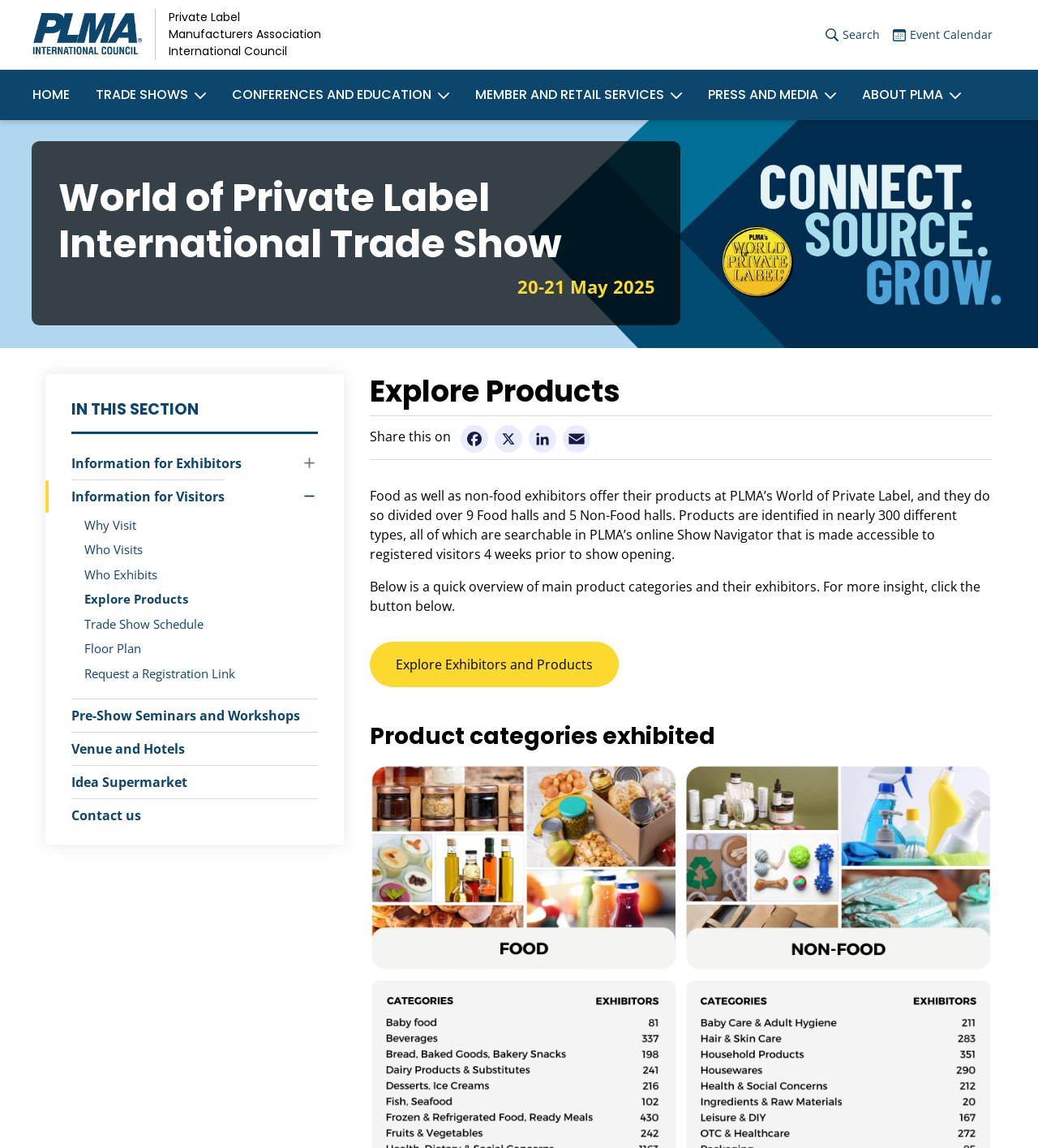Find the bounding box of the UI element described as follows: "Email".

[0.539, 0.369, 0.572, 0.394]